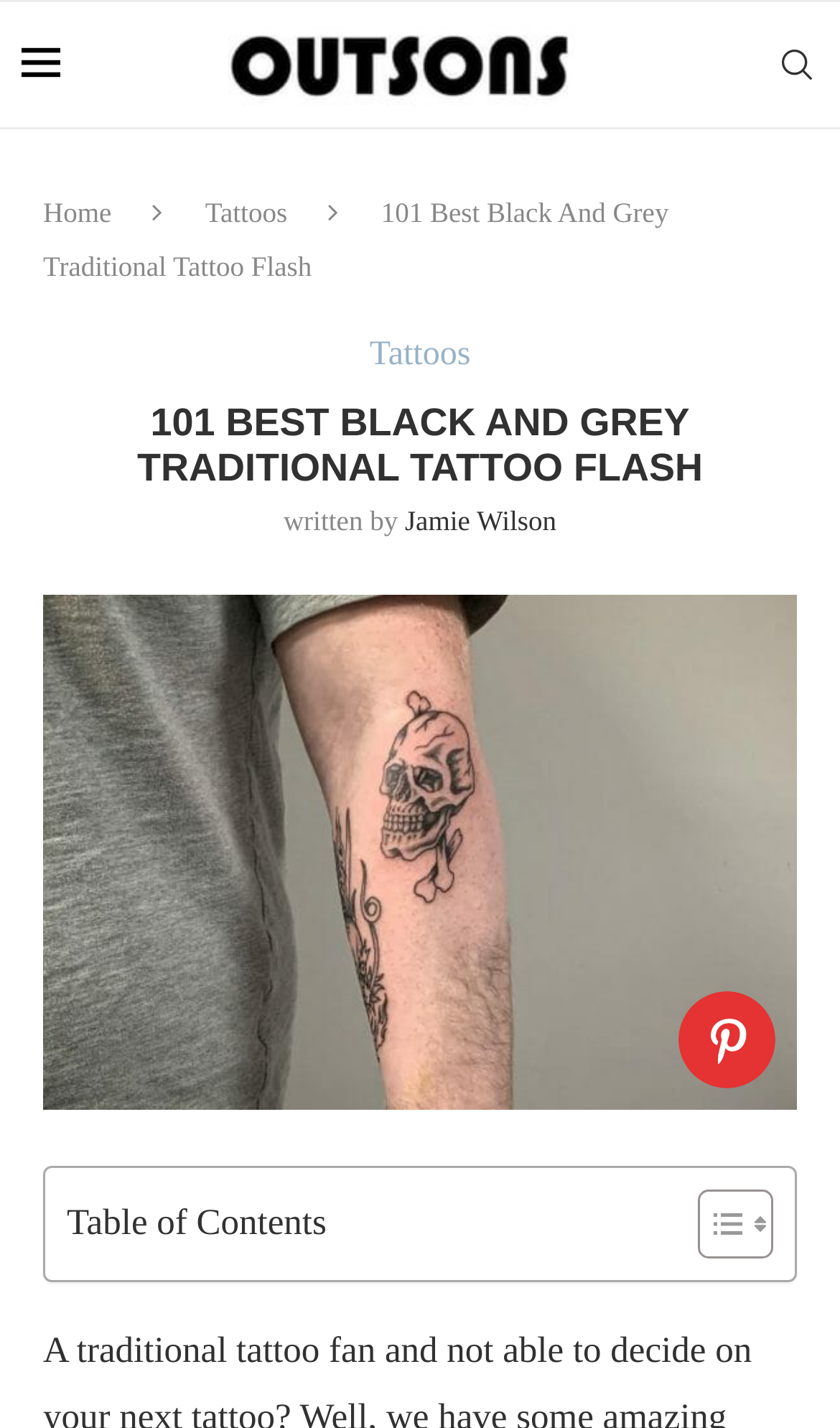Please determine the primary heading and provide its text.

101 BEST BLACK AND GREY TRADITIONAL TATTOO FLASH